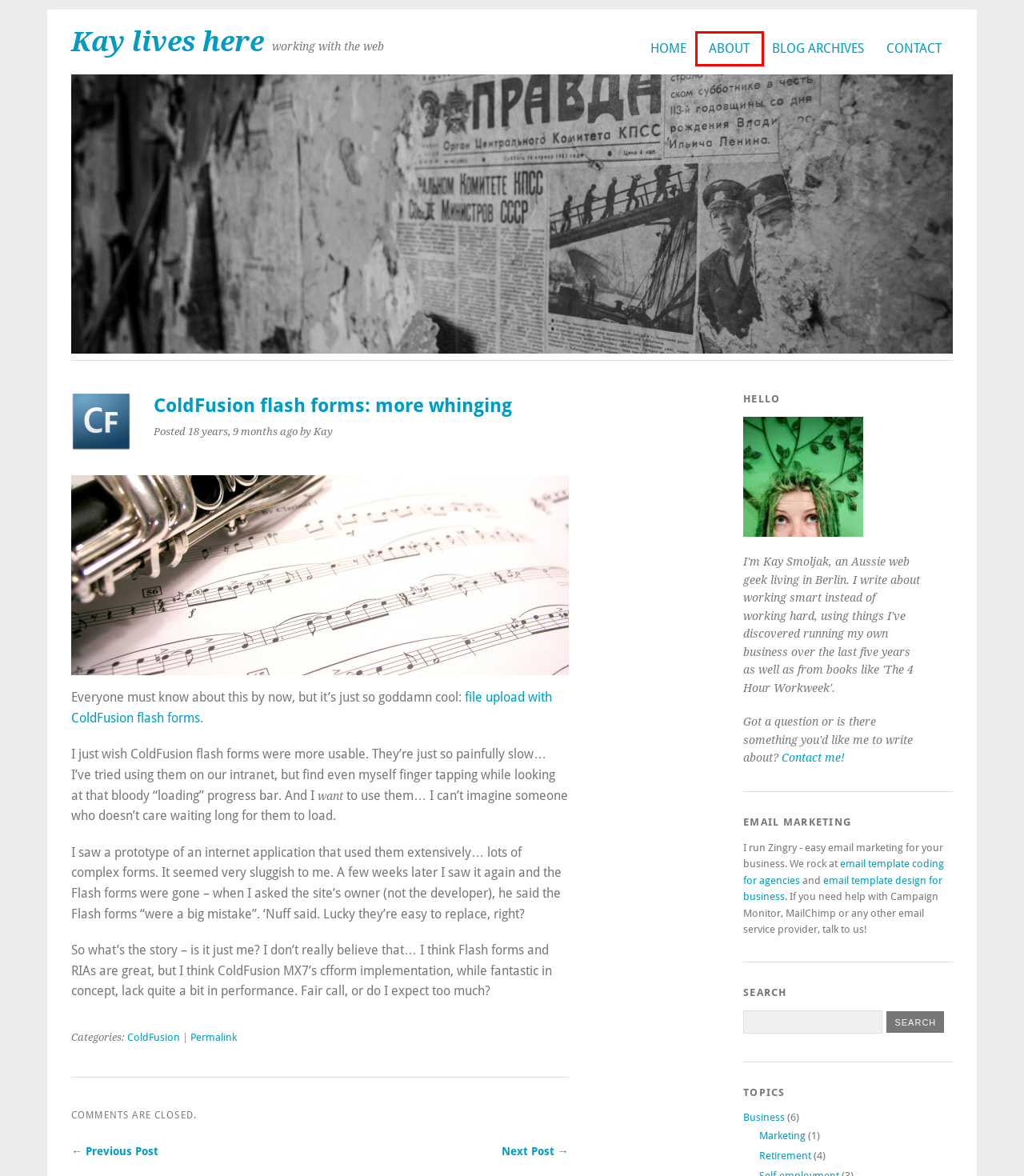With the provided screenshot showing a webpage and a red bounding box, determine which webpage description best fits the new page that appears after clicking the element inside the red box. Here are the options:
A. - Kay lives here - working with the web
B. Blog Archives - Kay lives here - working with the web
C. About Kay Smoljak - Kay Lives Here
D. We're the Email Marketing Experts! Zingry
E. Kay lives here - working with the web
F. Where’s Kay? - Kay lives here - working with the web
G. Dreamweaver 8 has code collapse! - Kay lives here - working with the web
H. Get in contact with Kay Smoljak

C